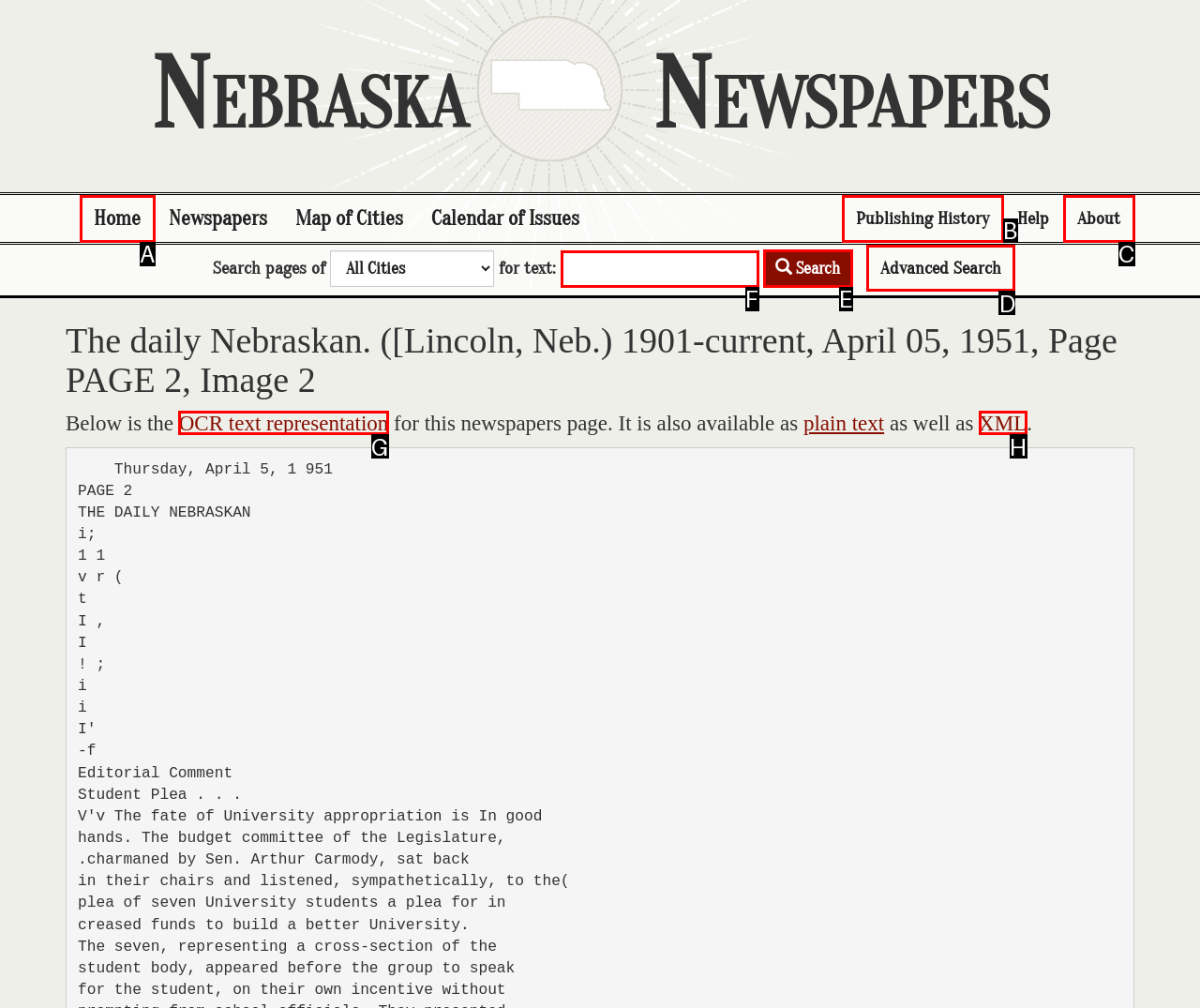Based on the task: Go to Advanced Search, which UI element should be clicked? Answer with the letter that corresponds to the correct option from the choices given.

D